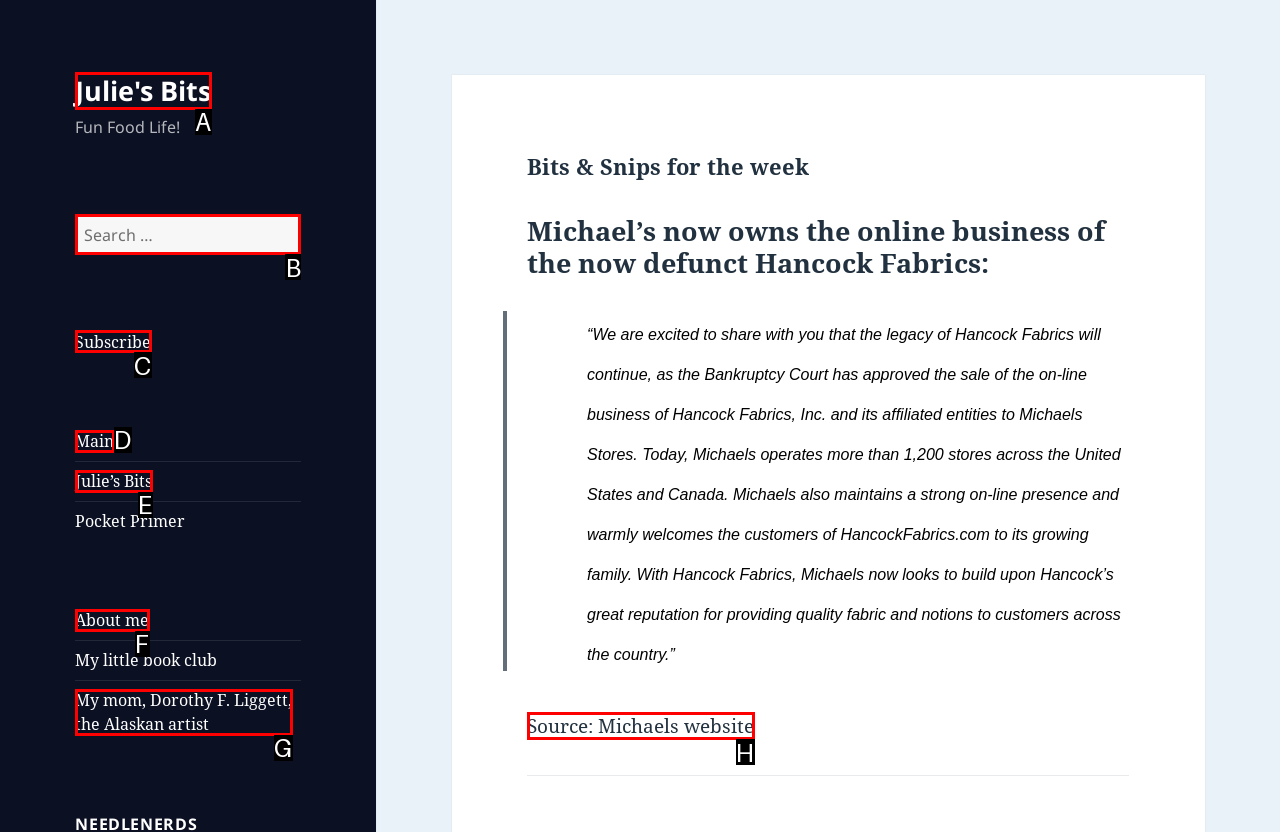Select the right option to accomplish this task: Search for something. Reply with the letter corresponding to the correct UI element.

B